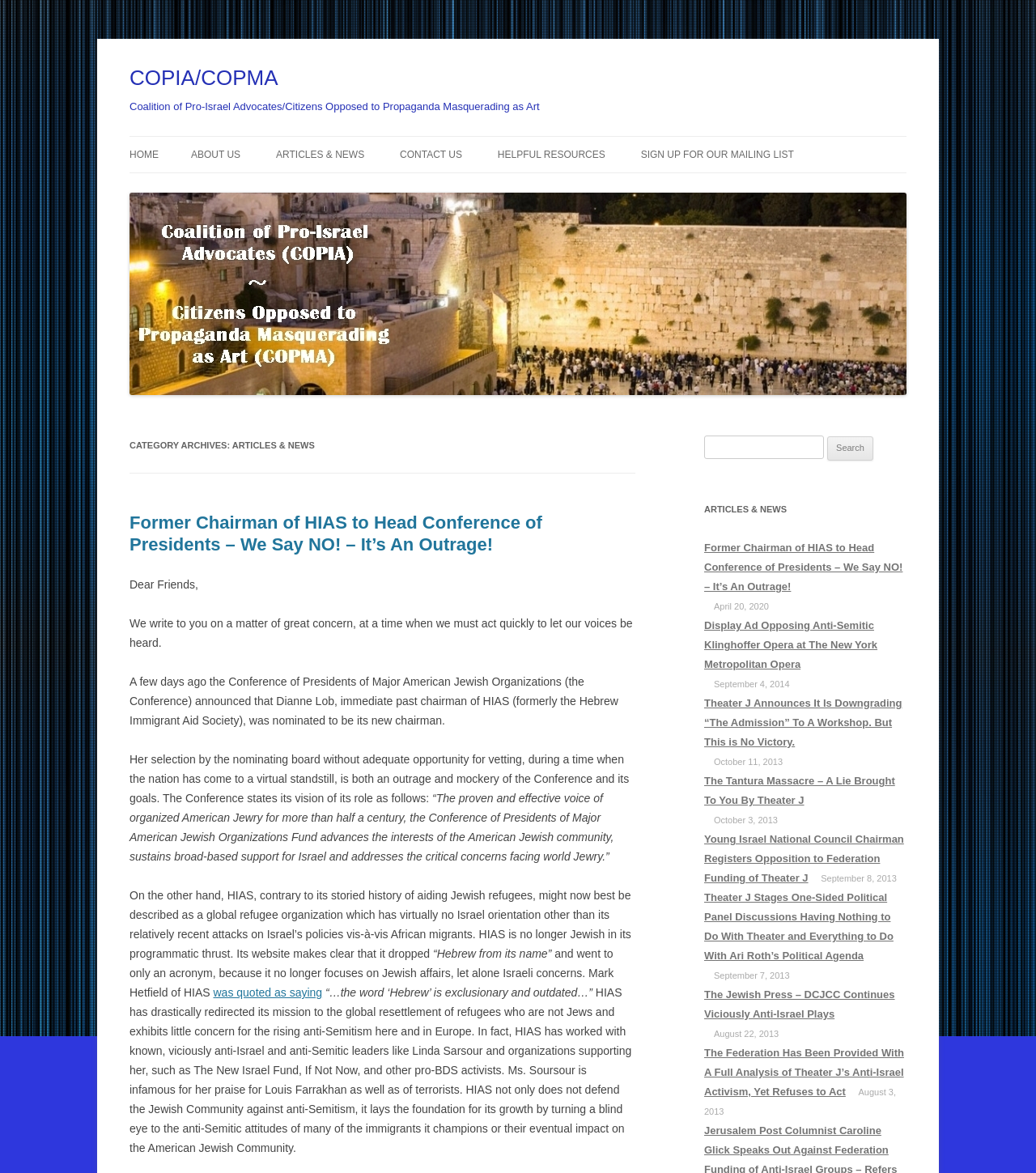Determine the bounding box coordinates of the clickable region to follow the instruction: "Click on the HOME link".

[0.125, 0.117, 0.153, 0.147]